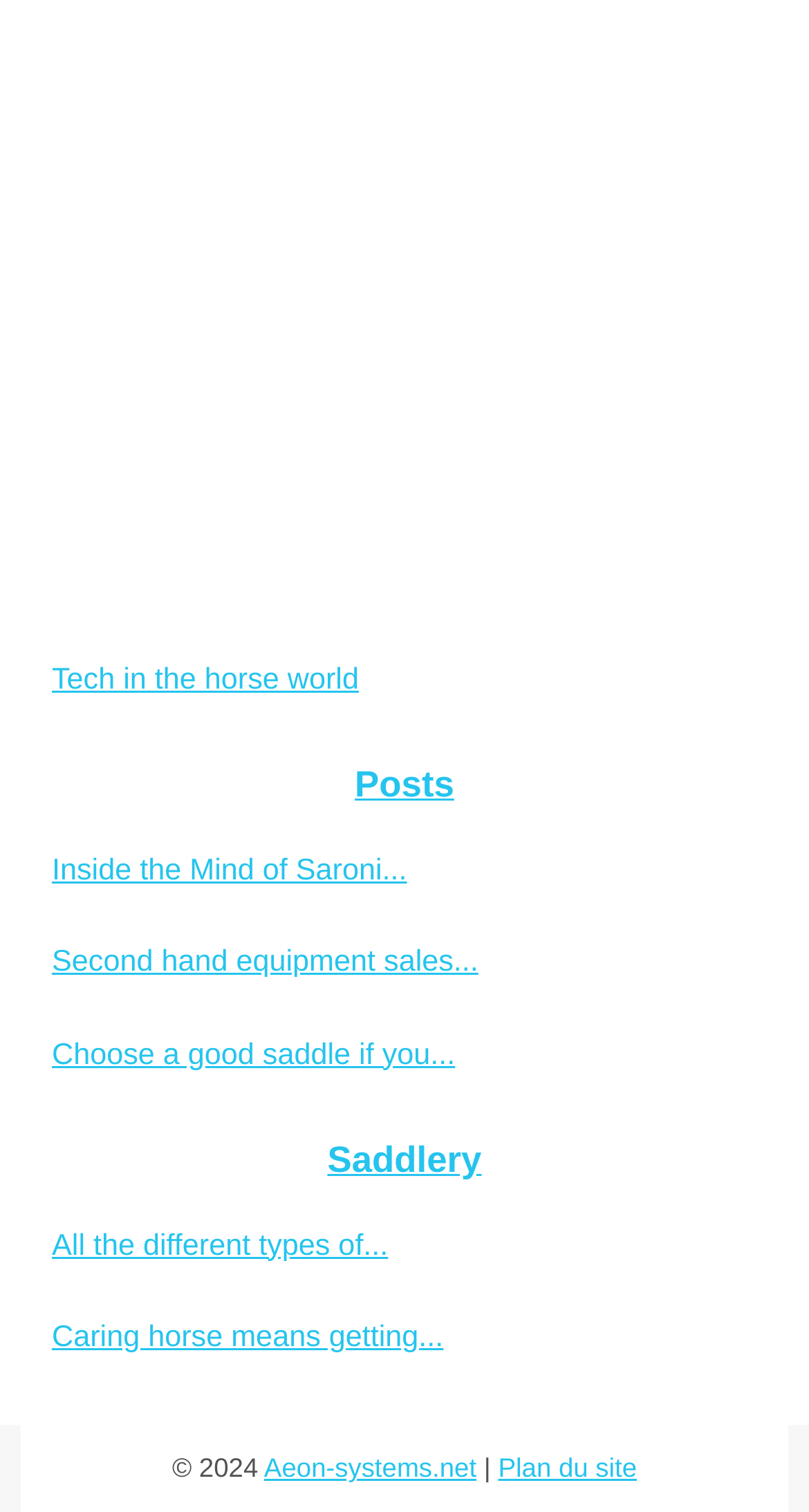Can you identify the bounding box coordinates of the clickable region needed to carry out this instruction: 'Visit 'Saddlery''? The coordinates should be four float numbers within the range of 0 to 1, stated as [left, top, right, bottom].

[0.026, 0.742, 0.974, 0.794]